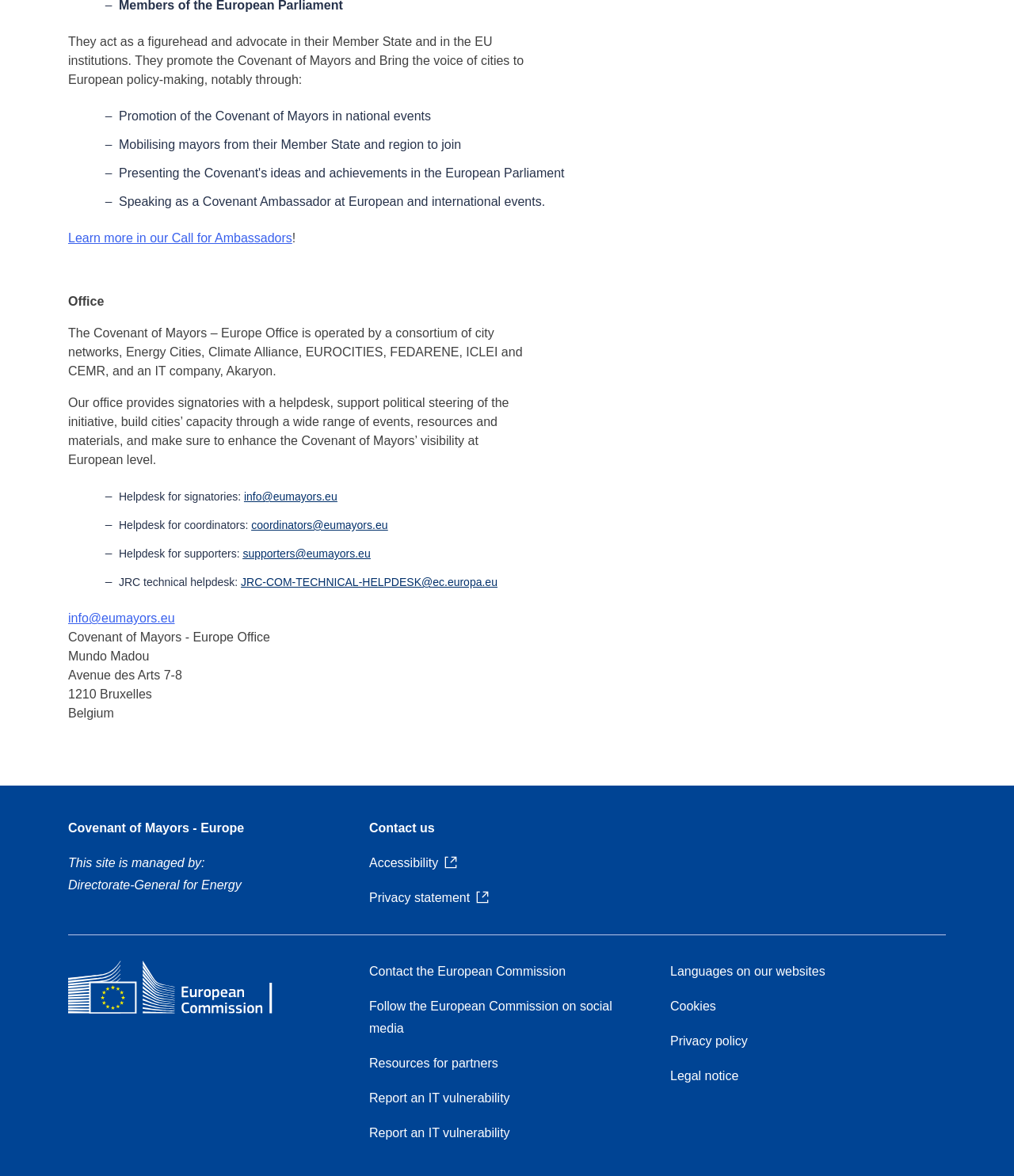Provide a short answer using a single word or phrase for the following question: 
Who manages the Covenant of Mayors - Europe website?

Directorate-General for Energy